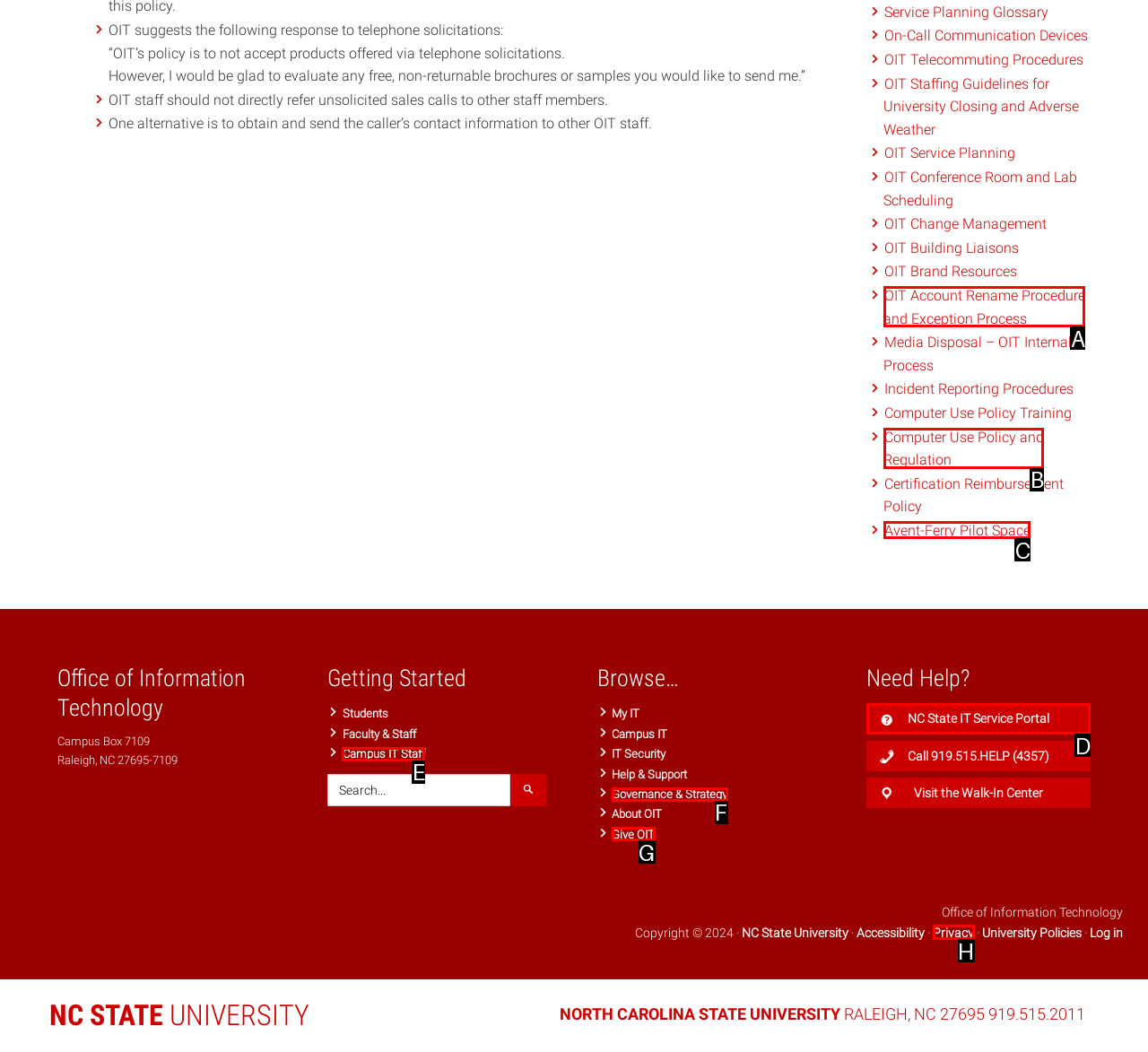Choose the option that aligns with the description: Campus IT Staff
Respond with the letter of the chosen option directly.

E